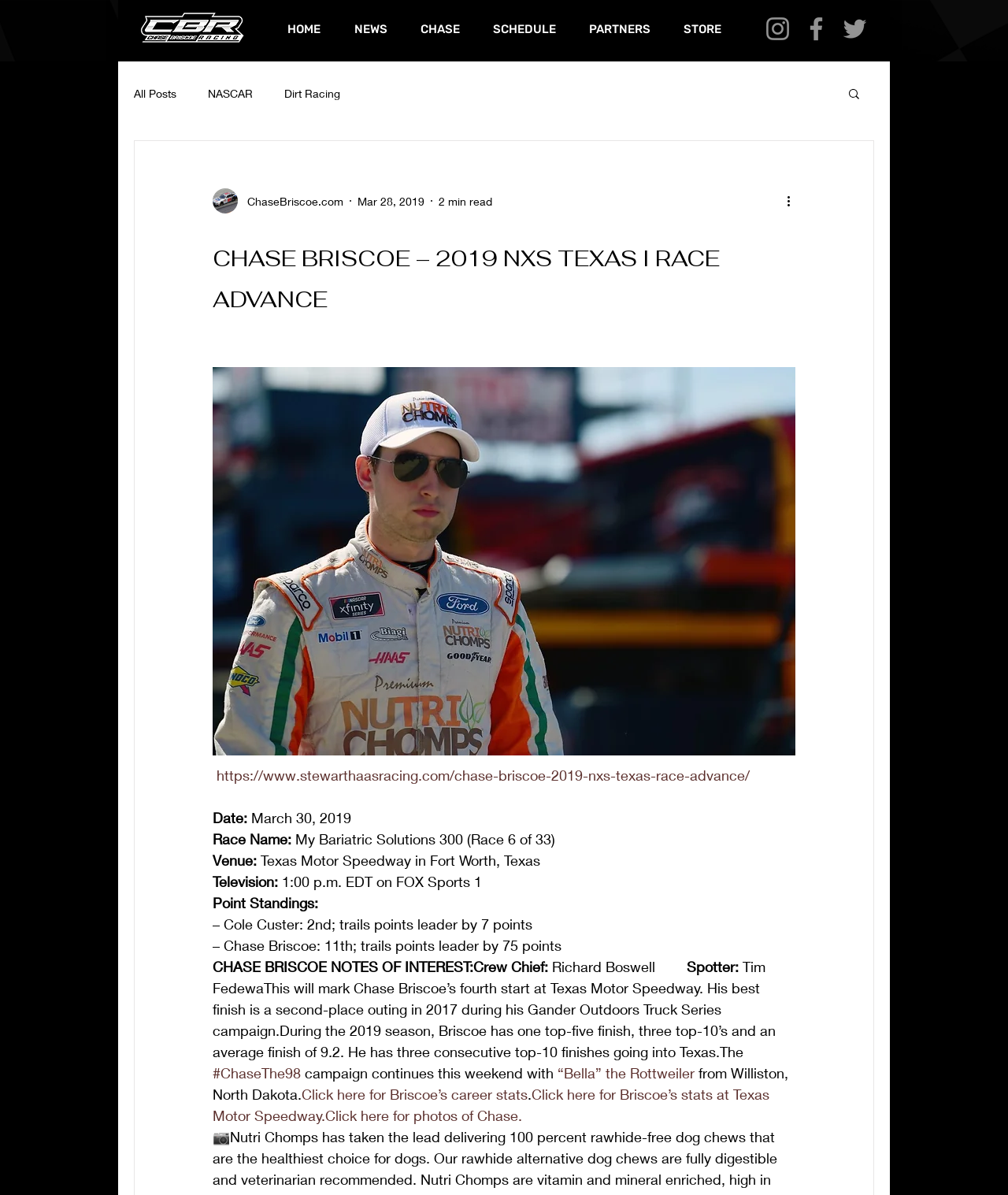Identify the bounding box for the given UI element using the description provided. Coordinates should be in the format (top-left x, top-left y, bottom-right x, bottom-right y) and must be between 0 and 1. Here is the description: Dirt Racing

[0.282, 0.072, 0.338, 0.083]